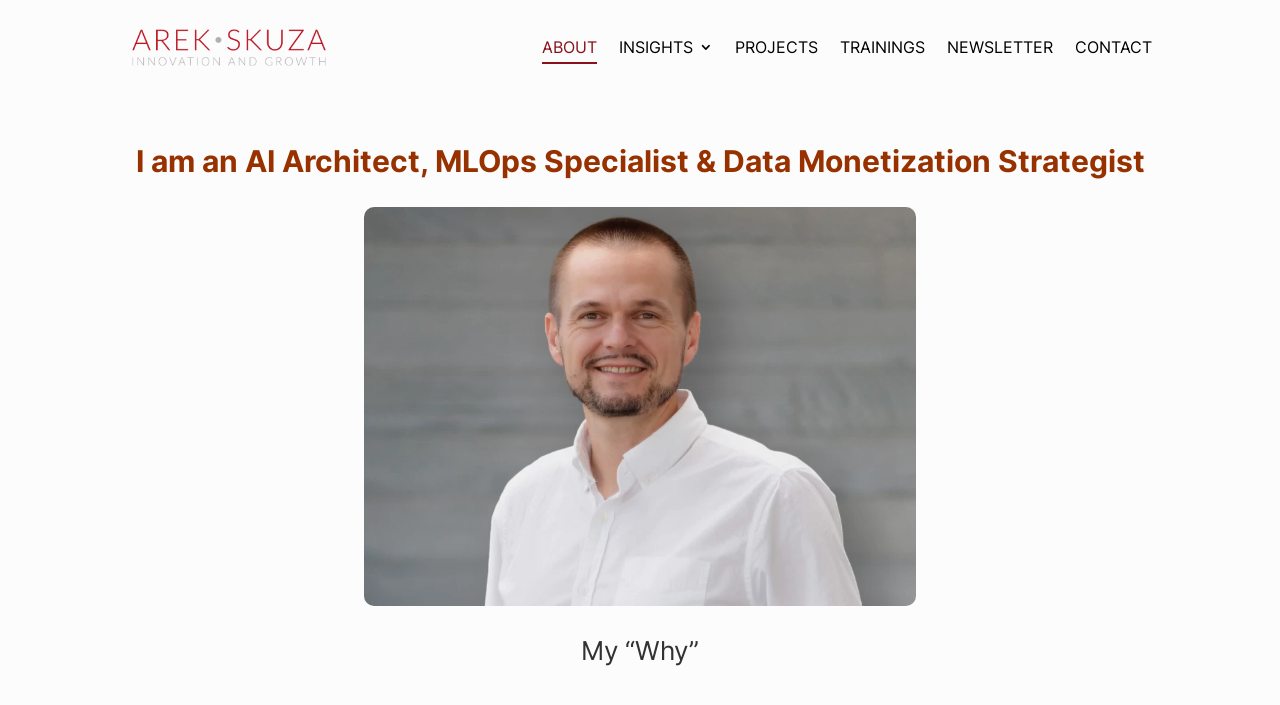Identify and extract the heading text of the webpage.

I am an AI Architect, MLOps Specialist & Data Monetization Strategist